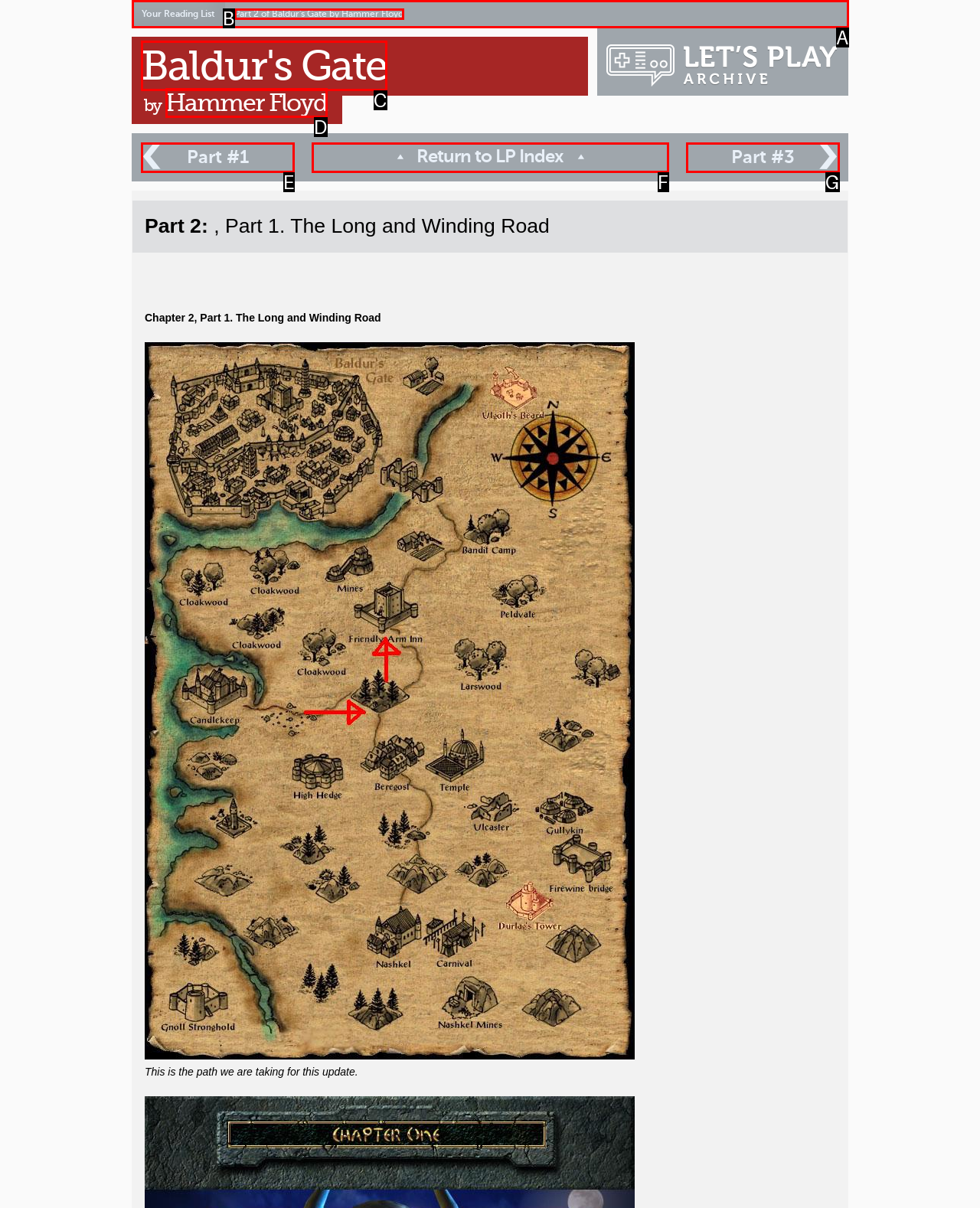Find the HTML element that matches the description: Return to LP Index
Respond with the corresponding letter from the choices provided.

F